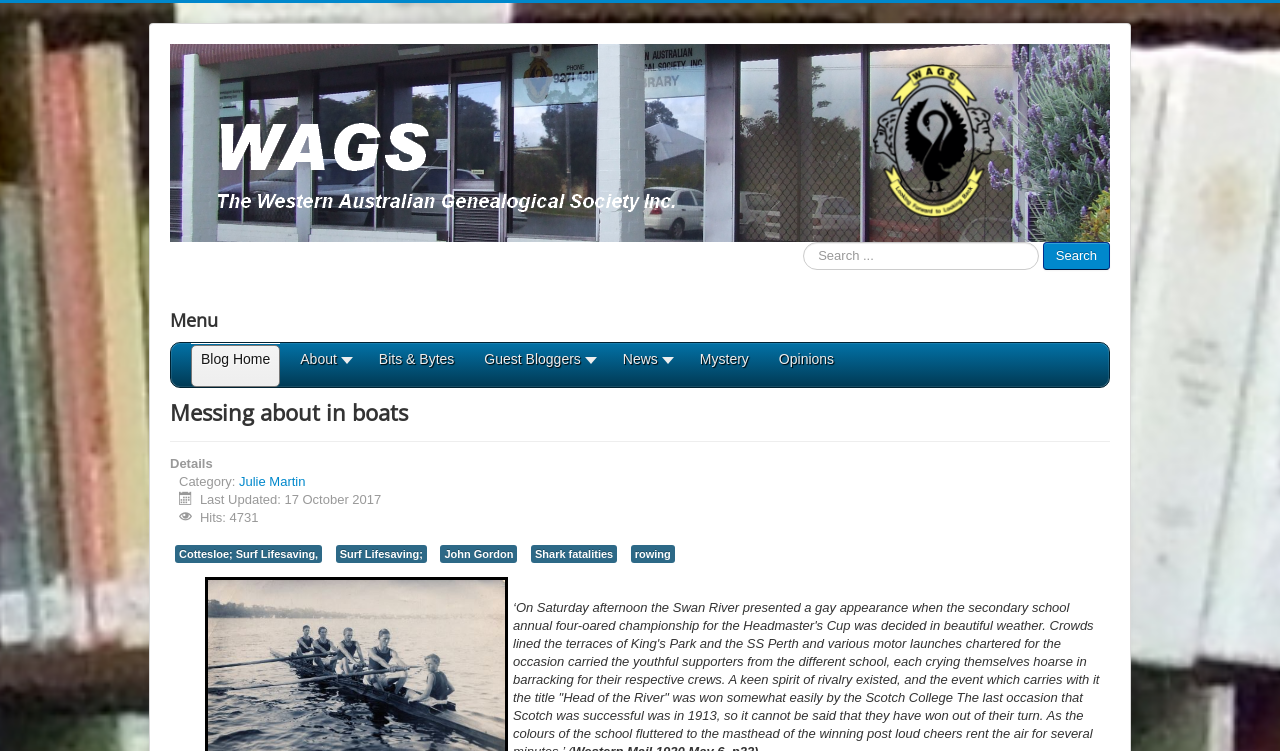Can you identify the bounding box coordinates of the clickable region needed to carry out this instruction: 'Go to Blog Home'? The coordinates should be four float numbers within the range of 0 to 1, stated as [left, top, right, bottom].

[0.157, 0.466, 0.211, 0.511]